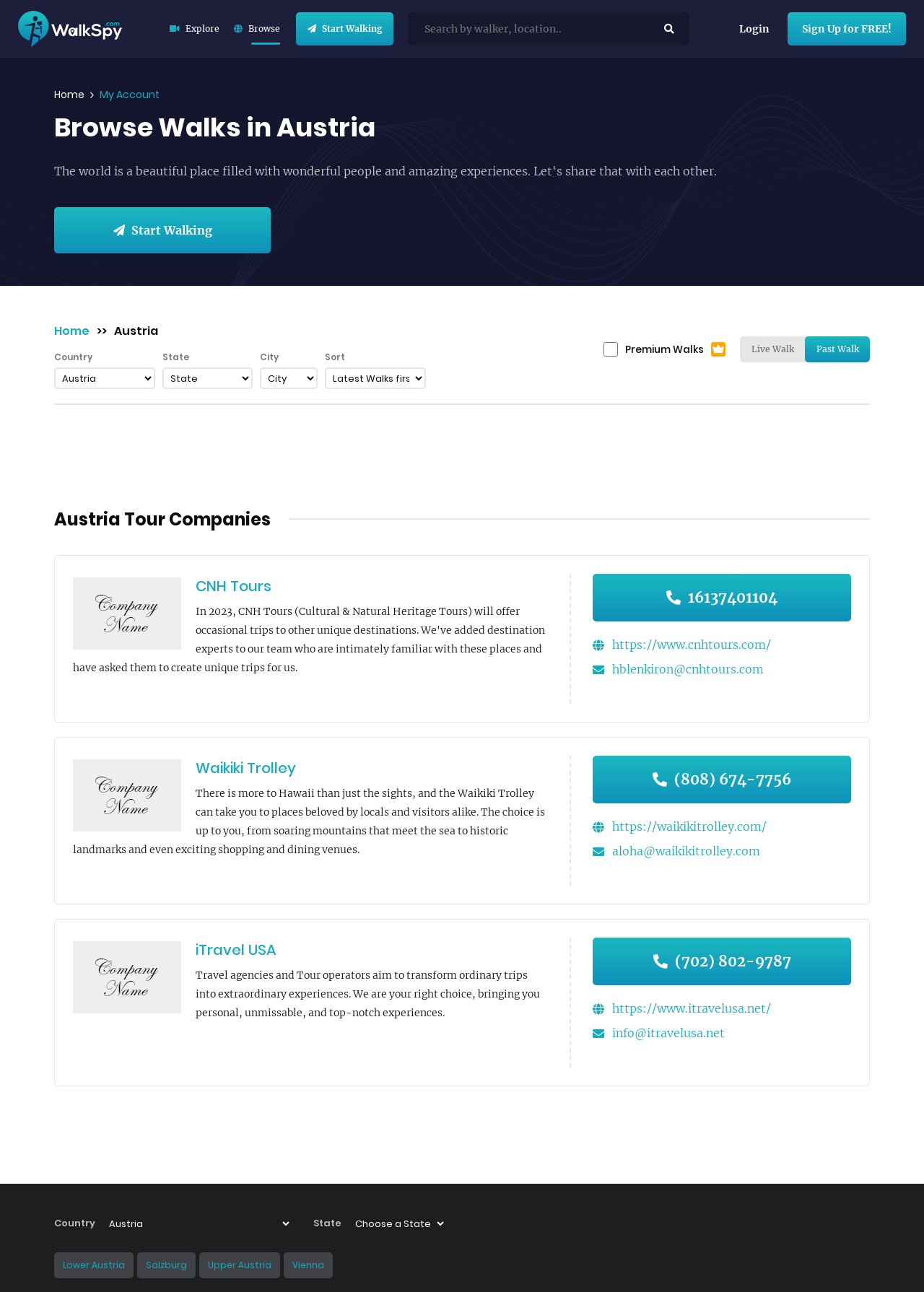Please identify the bounding box coordinates of the area that needs to be clicked to fulfill the following instruction: "Click on the 'Start Walking' button."

[0.32, 0.009, 0.426, 0.035]